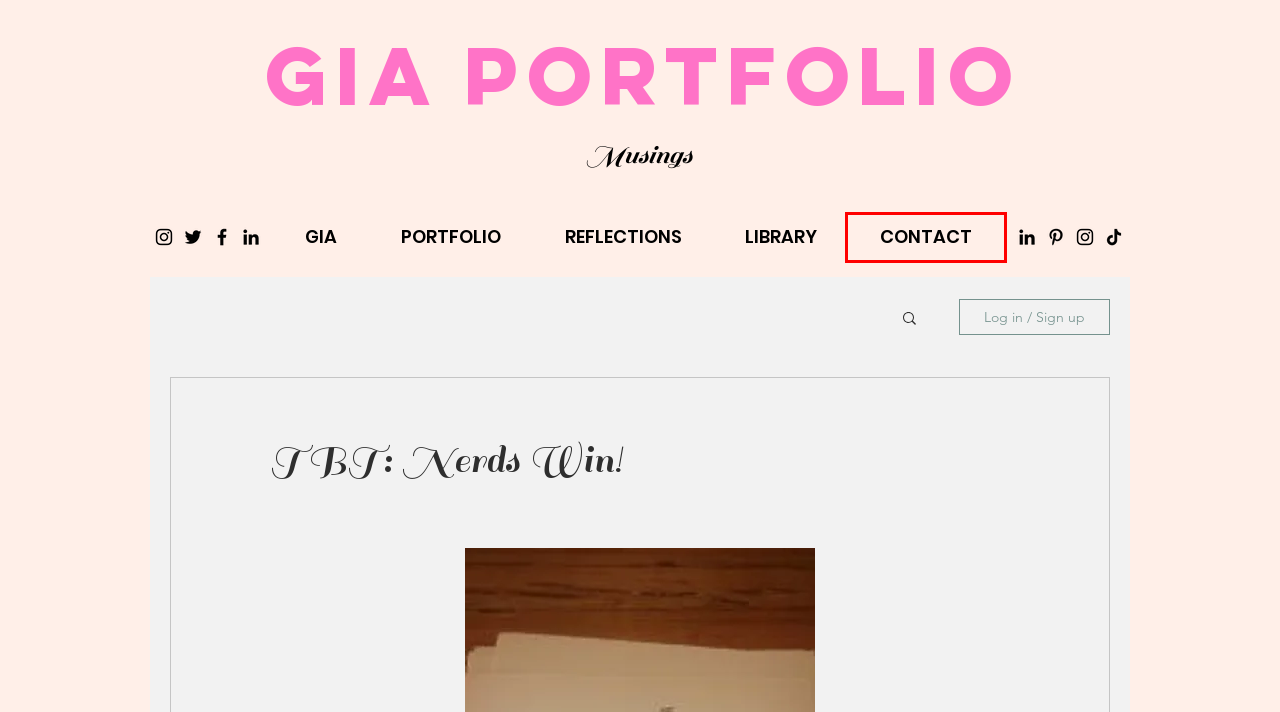With the provided screenshot showing a webpage and a red bounding box, determine which webpage description best fits the new page that appears after clicking the element inside the red box. Here are the options:
A. Define Success
B. REFLECTIONS | Mysite
C. LIBRARY | Mysite
D. Portfolio | Gia Portfolio
E. CONTACT | Mysite
F. The Fear Of…
G. Gia Portfolio
H. Blog | Mysite

E